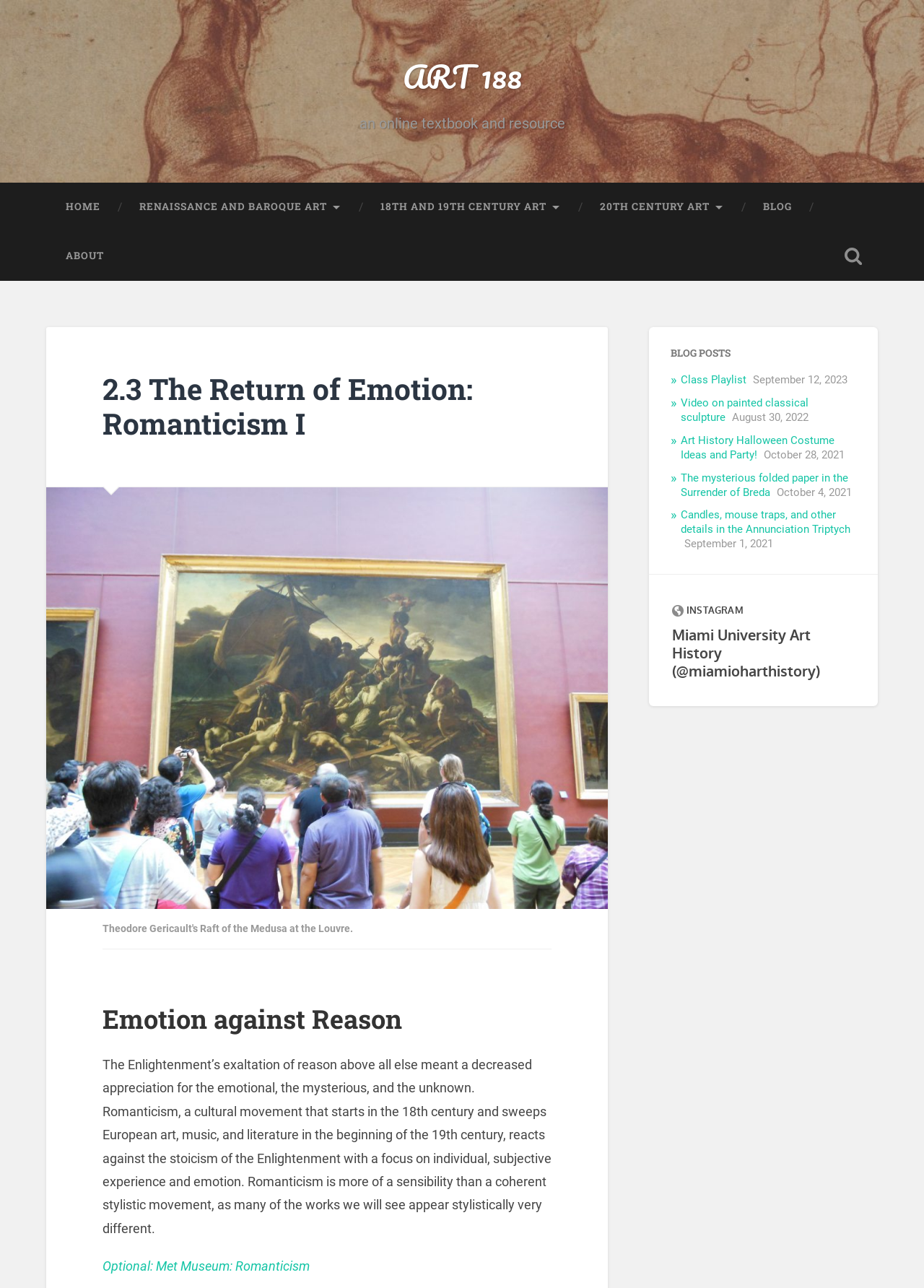Find and specify the bounding box coordinates that correspond to the clickable region for the instruction: "search for something".

[0.897, 0.18, 0.95, 0.218]